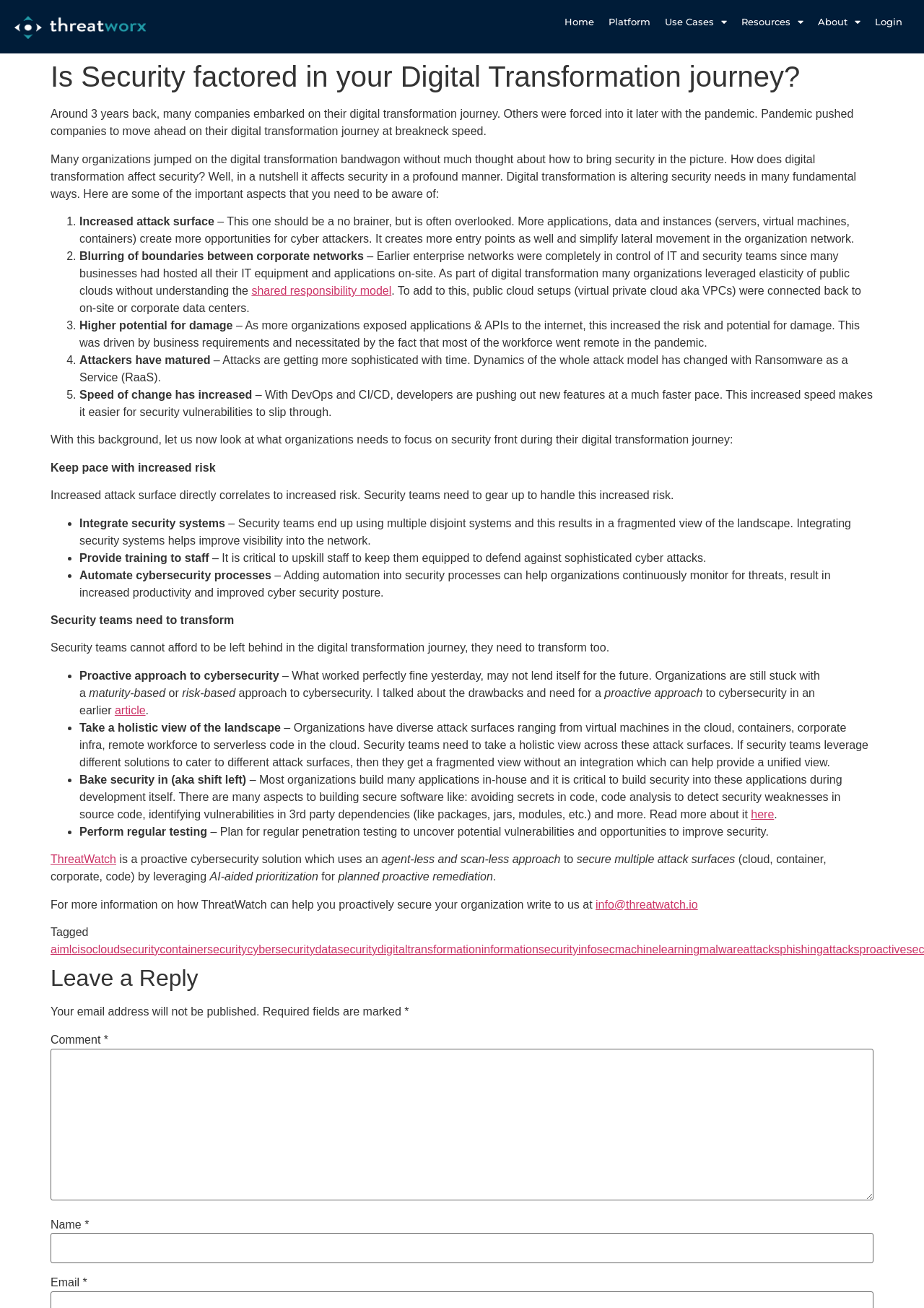Determine the bounding box coordinates of the region I should click to achieve the following instruction: "reply to the post". Ensure the bounding box coordinates are four float numbers between 0 and 1, i.e., [left, top, right, bottom].

None